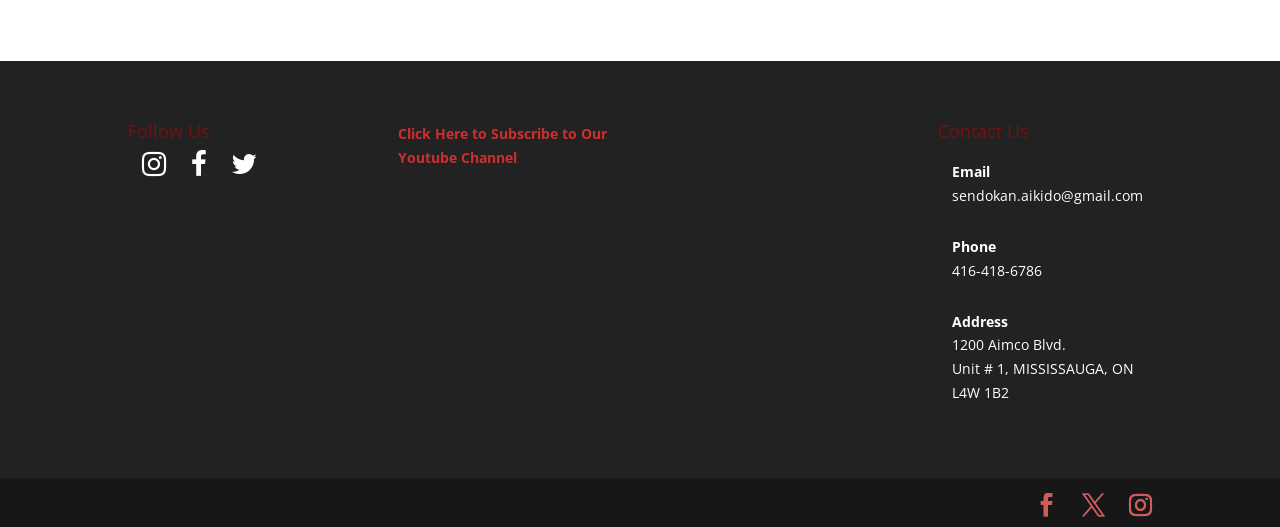Please identify the bounding box coordinates of the clickable region that I should interact with to perform the following instruction: "Follow us on social media". The coordinates should be expressed as four float numbers between 0 and 1, i.e., [left, top, right, bottom].

[0.1, 0.232, 0.209, 0.285]